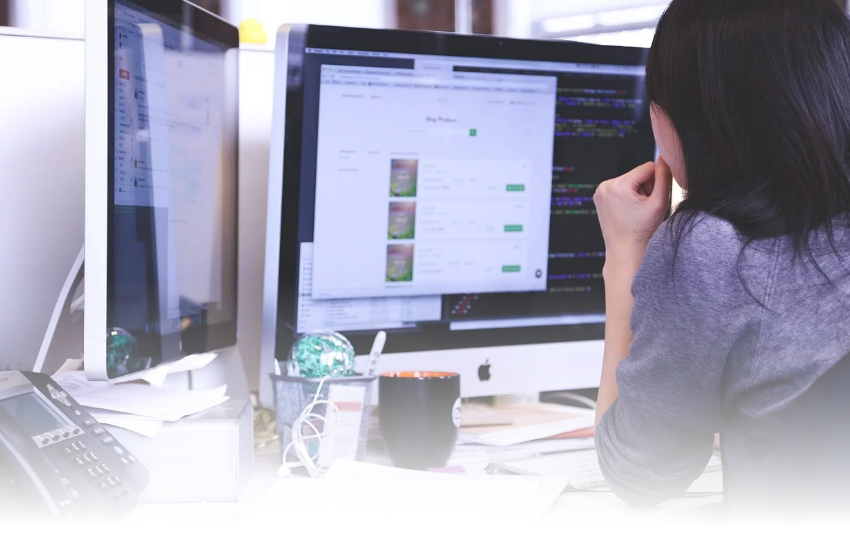Respond with a single word or phrase to the following question: What is the purpose of the dark-colored coffee mug?

Adds a personal touch